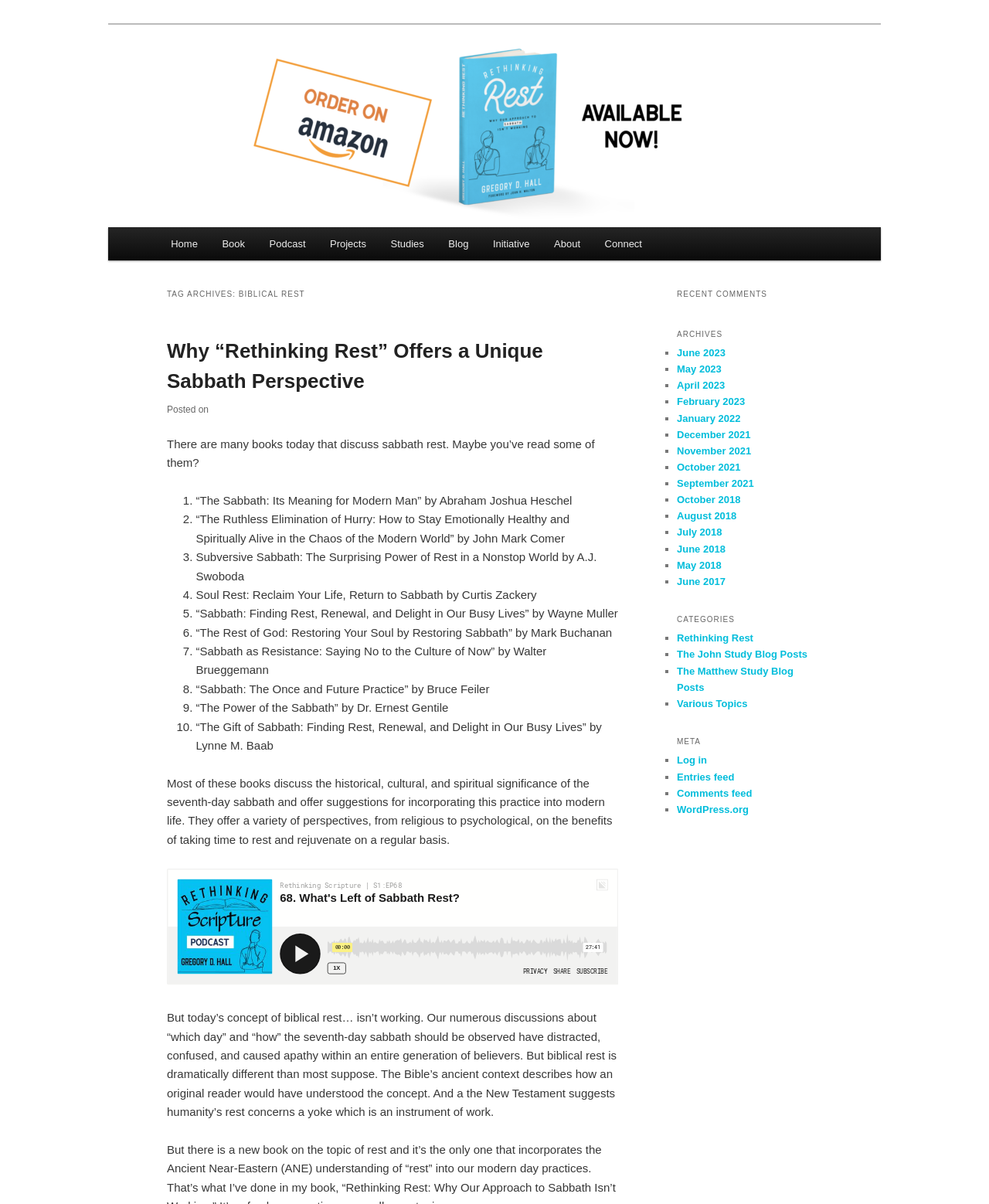What is the text content of the first paragraph?
Your answer should be a single word or phrase derived from the screenshot.

Most of these books discuss the historical, cultural, and spiritual significance of the seventh-day sabbath and offer suggestions for incorporating this practice into modern life.